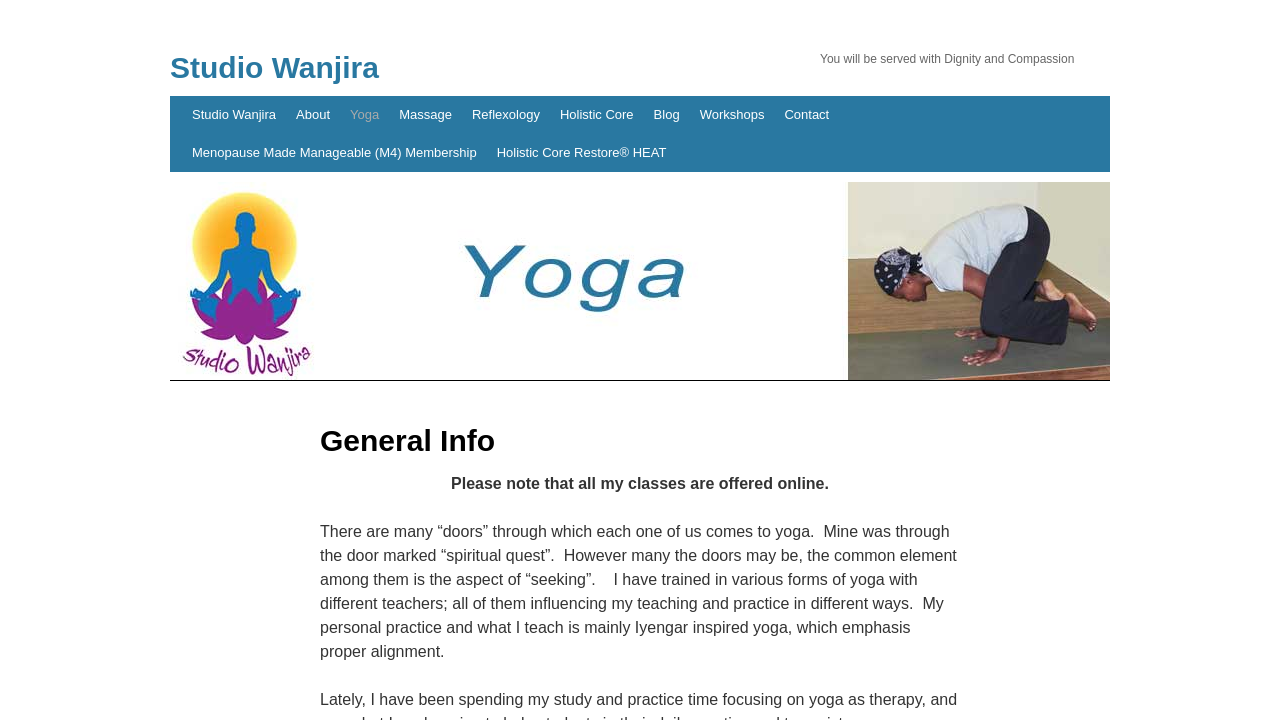Identify the bounding box coordinates for the UI element described as follows: "alt="Power Blogs"". Ensure the coordinates are four float numbers between 0 and 1, formatted as [left, top, right, bottom].

None